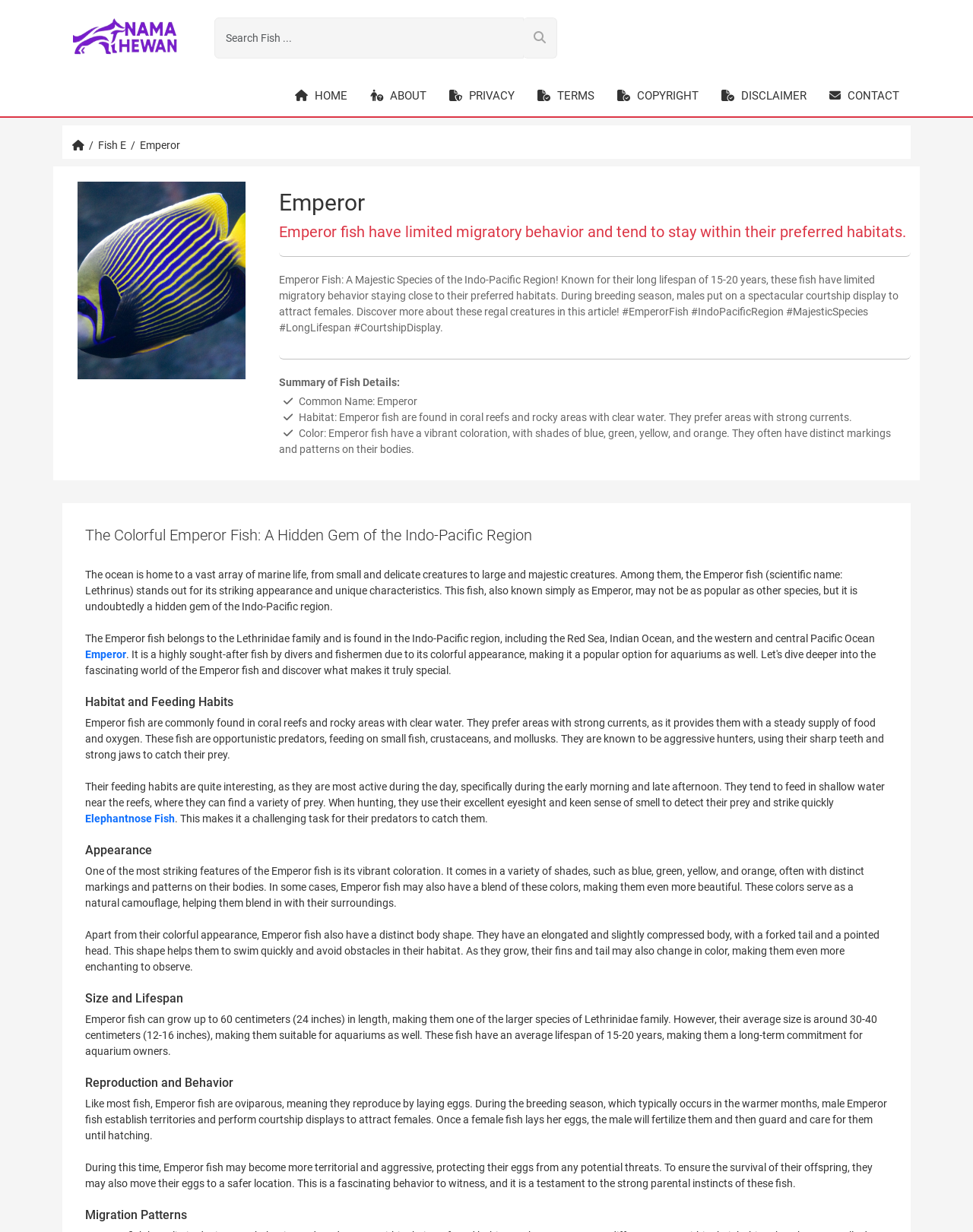Give a one-word or phrase response to the following question: What is the habitat of Emperor fish?

Coral reefs and rocky areas